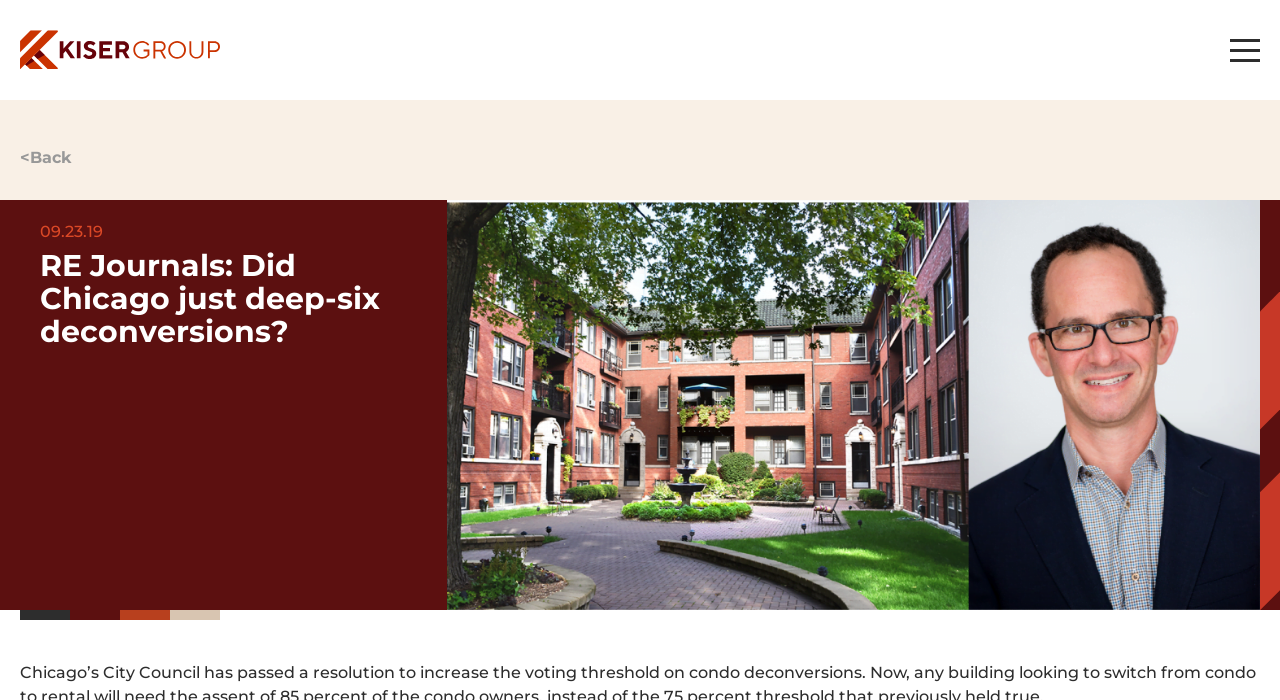Can you identify the bounding box coordinates of the clickable region needed to carry out this instruction: 'read news'? The coordinates should be four float numbers within the range of 0 to 1, stated as [left, top, right, bottom].

[0.039, 0.971, 0.959, 0.997]